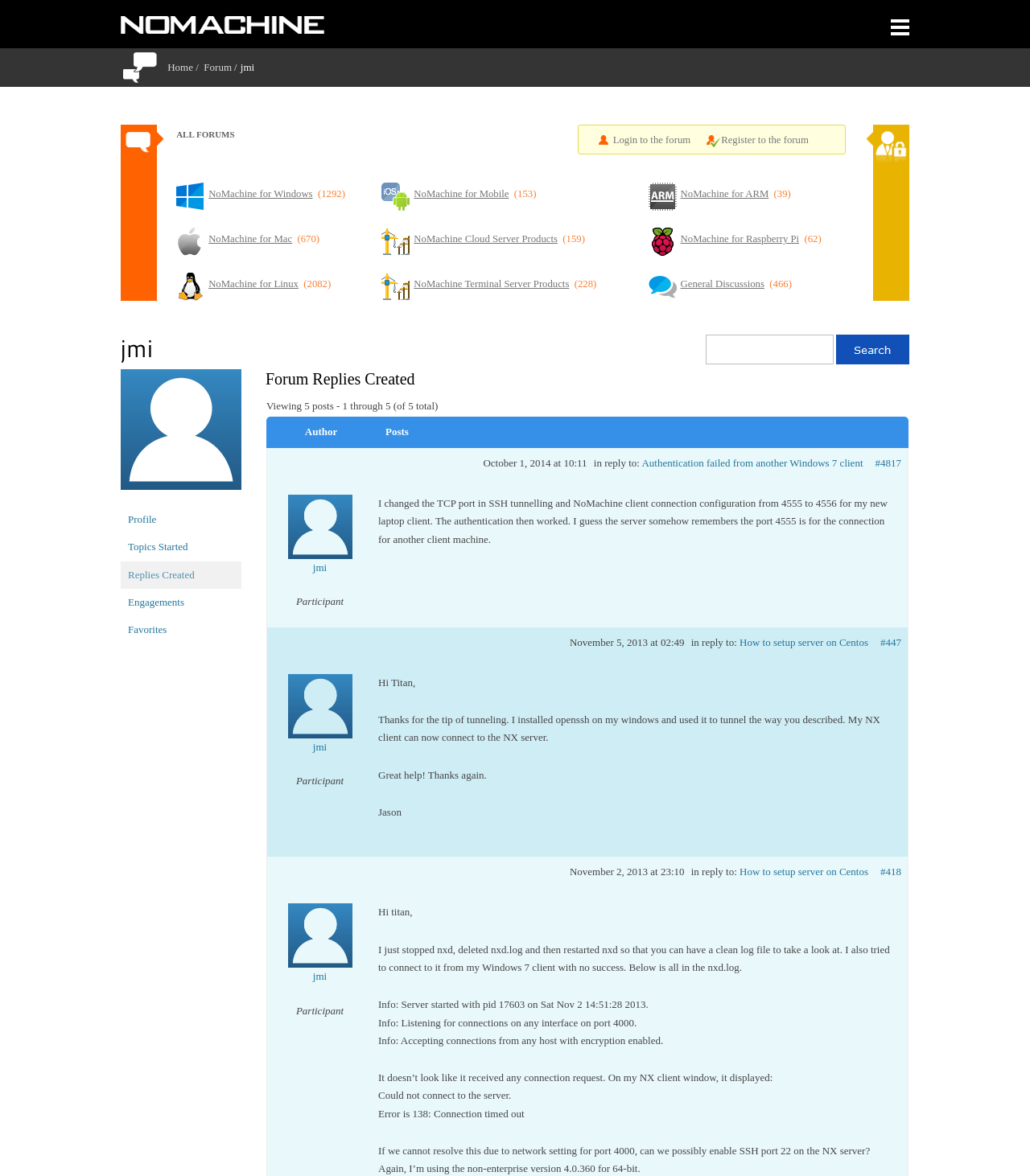Determine the bounding box coordinates of the region that needs to be clicked to achieve the task: "Click on the 'Login to the forum' link".

[0.595, 0.114, 0.67, 0.124]